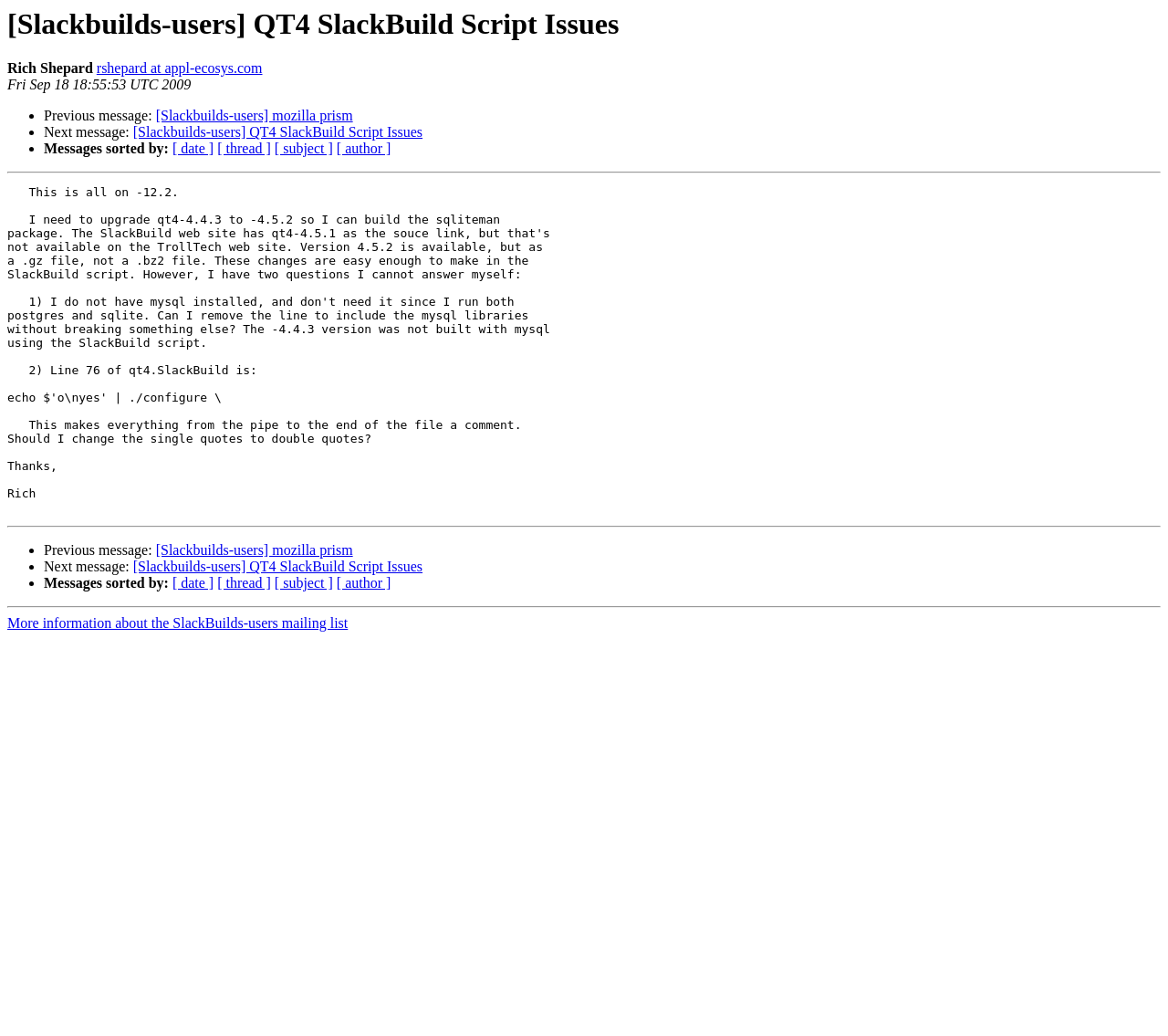What are the options to sort messages by? Please answer the question using a single word or phrase based on the image.

date, thread, subject, author